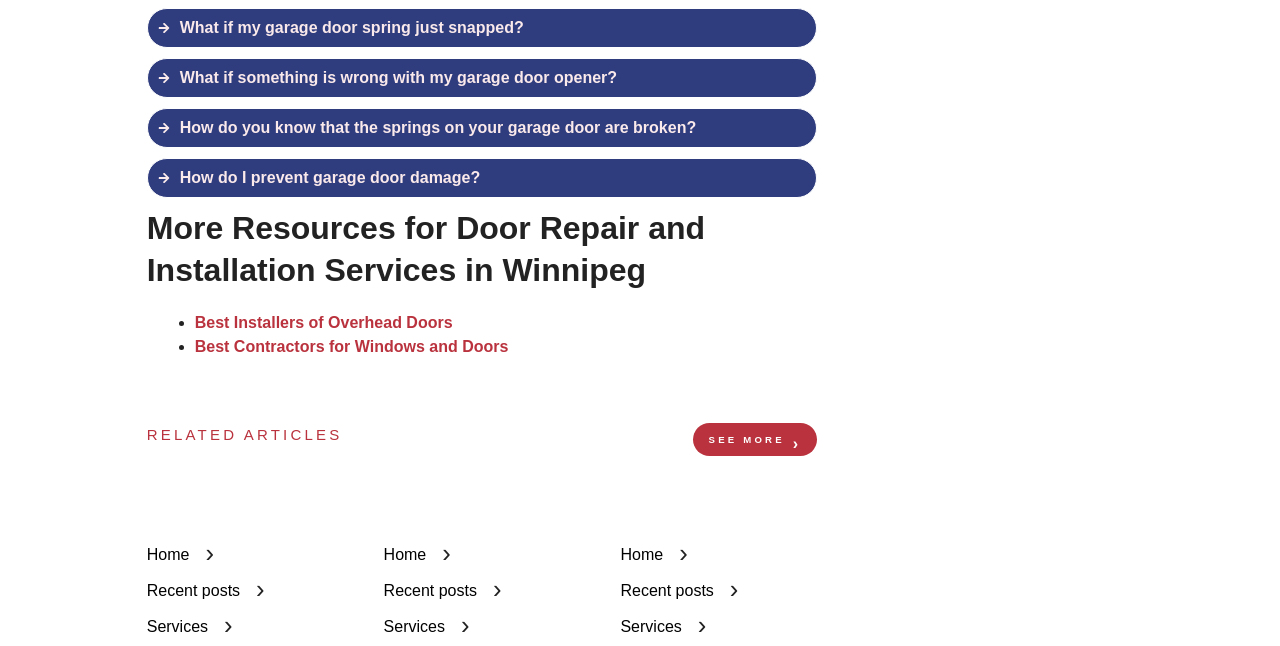Given the element description, predict the bounding box coordinates in the format (top-left x, top-left y, bottom-right x, bottom-right y), using floating point numbers between 0 and 1: Best Installers of Overhead Doors

[0.152, 0.487, 0.357, 0.513]